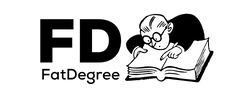Illustrate the image with a detailed caption.

The image features the logo of "FatDegree," which creatively incorporates the letters "FD." It depicts a stylized character with glasses intently reading an open book, symbolizing knowledge and learning. The use of a simplistic yet engaging design highlights the educational focus of the platform, suggesting a commitment to helping individuals pursue their academic and professional goals. This visual representation effectively conveys the essence of FatDegree as a resource for courses and information, making it instantly recognizable and relevant to its audience.